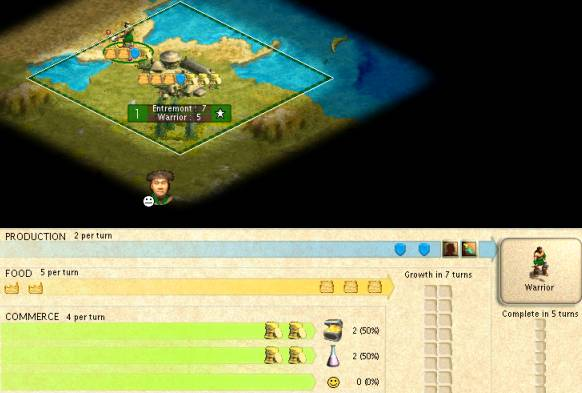Offer an in-depth description of the image.

The image displayed features a strategic gameplay interface from a turn-based strategy game, showing the early development of a civilization. At the center, the city designation reads "Entremont," which is currently producing a "Warrior" with a status level of 5. The city is positioned on a map highlighted in green, signifying its controlled territory.

The lower section of the interface provides detailed resource metrics. It indicates that the city has a production output of 2 units per turn, a food supply of 5 units per turn, and a commerce generation of 4 units per turn. Notably, it shows projected growth in 7 turns, with several icons indicating food reserves and resource allocations. The player’s strategic decisions here could significantly shape their civilization’s expansion, as they balance food and resource management to enhance city growth and military strength.

The background art provides a glimpse of diverse terrain, showcasing land and water elements that can play a crucial role in the player's strategic planning. This interface combines rich visual elements with vital information, making it a crucial tool for players navigating the complexities of their in-game decisions.